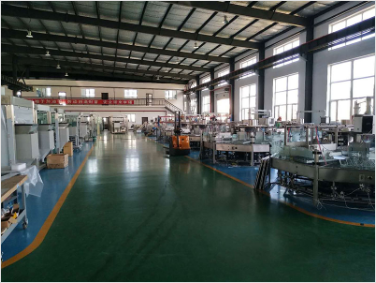What is the name of the company that owns this facility?
Please provide a comprehensive answer based on the visual information in the image.

The caption states that this manufacturing plant is part of Dier, a well-established company noted for its innovative solutions in producing traditional Chinese medicine pills and suppository production machines.